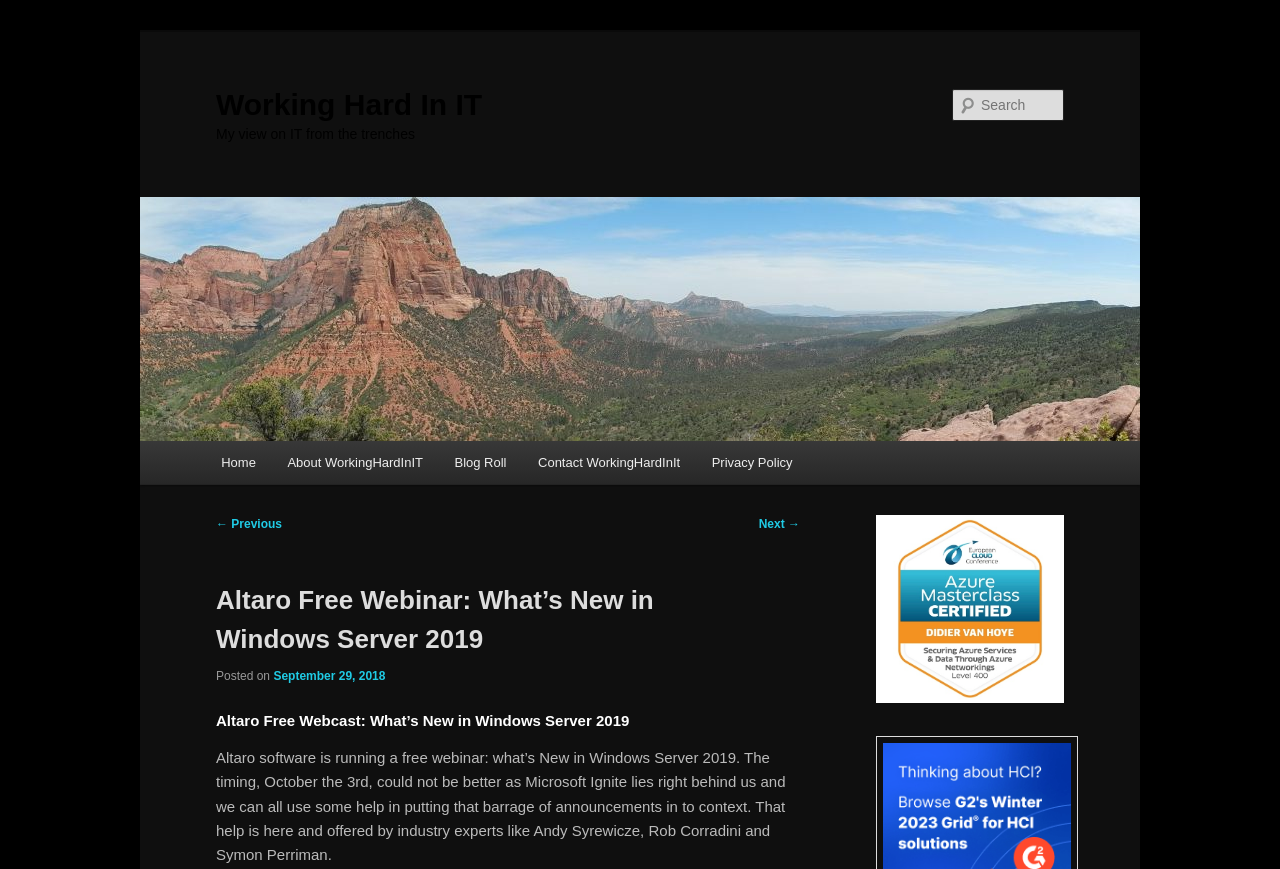Determine which piece of text is the heading of the webpage and provide it.

Working Hard In IT